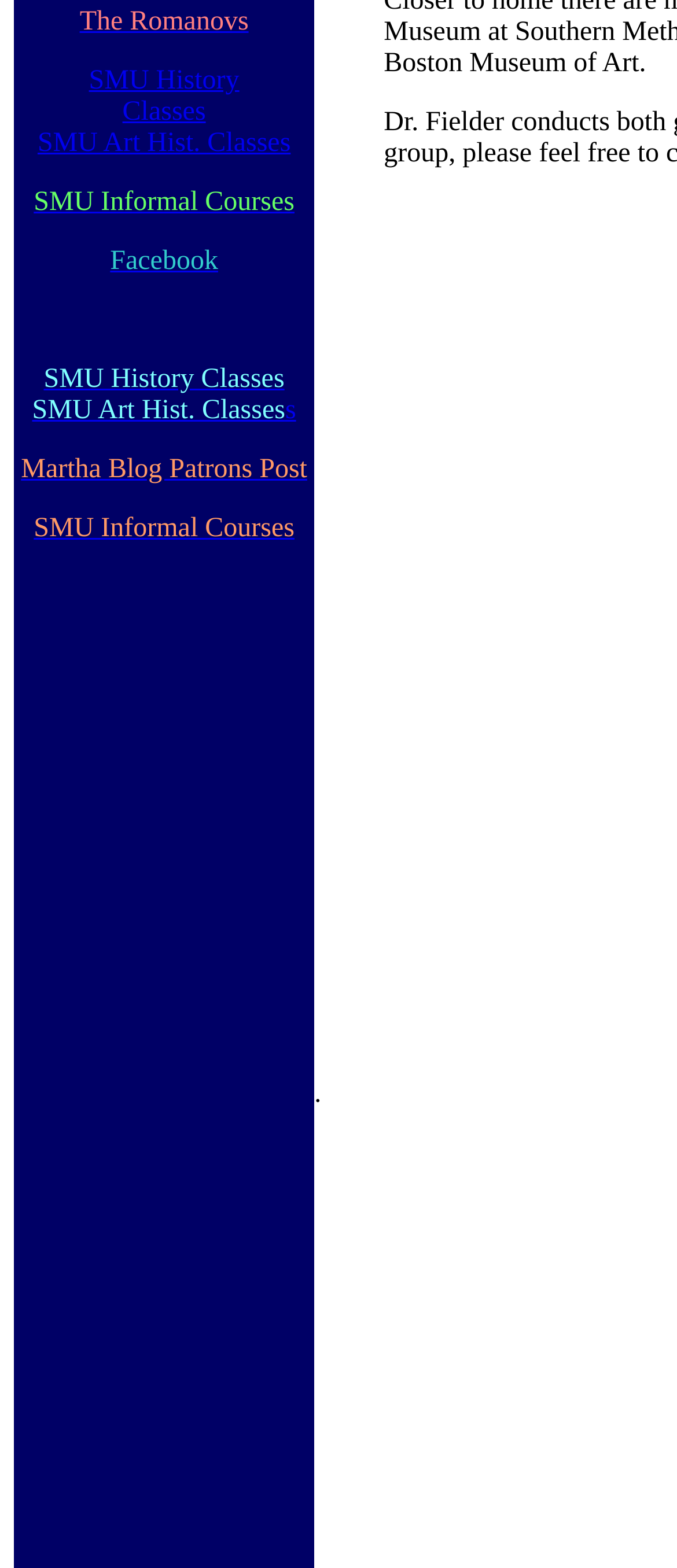Provide the bounding box for the UI element matching this description: "My portal".

None